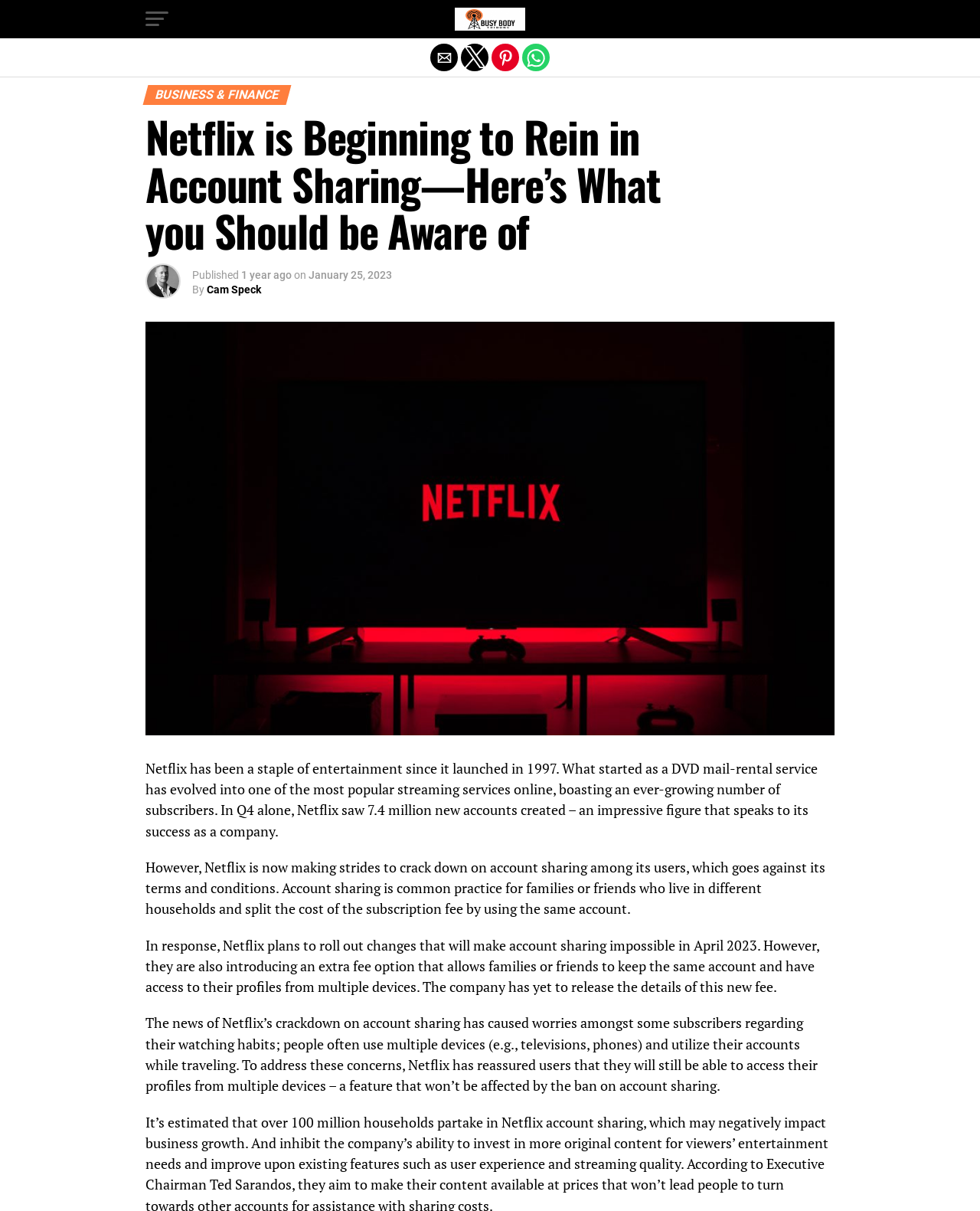Please answer the following question as detailed as possible based on the image: 
What is the author of the article?

The author of the article is mentioned in the text 'By Cam Speck', which is located below the publication date and above the main content of the article.